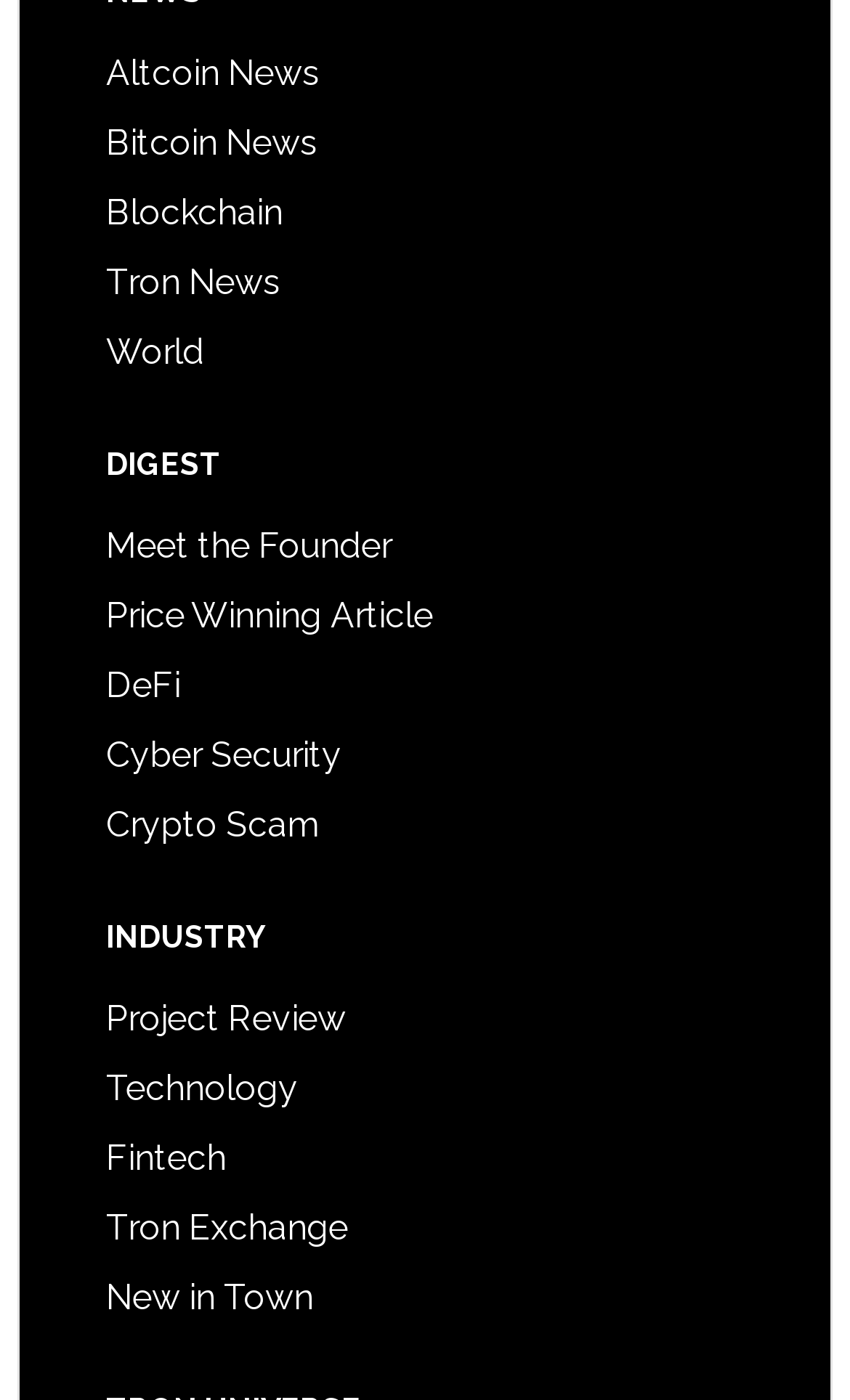Please provide the bounding box coordinates in the format (top-left x, top-left y, bottom-right x, bottom-right y). Remember, all values are floating point numbers between 0 and 1. What is the bounding box coordinate of the region described as: Price Winning Article

[0.125, 0.424, 0.51, 0.454]